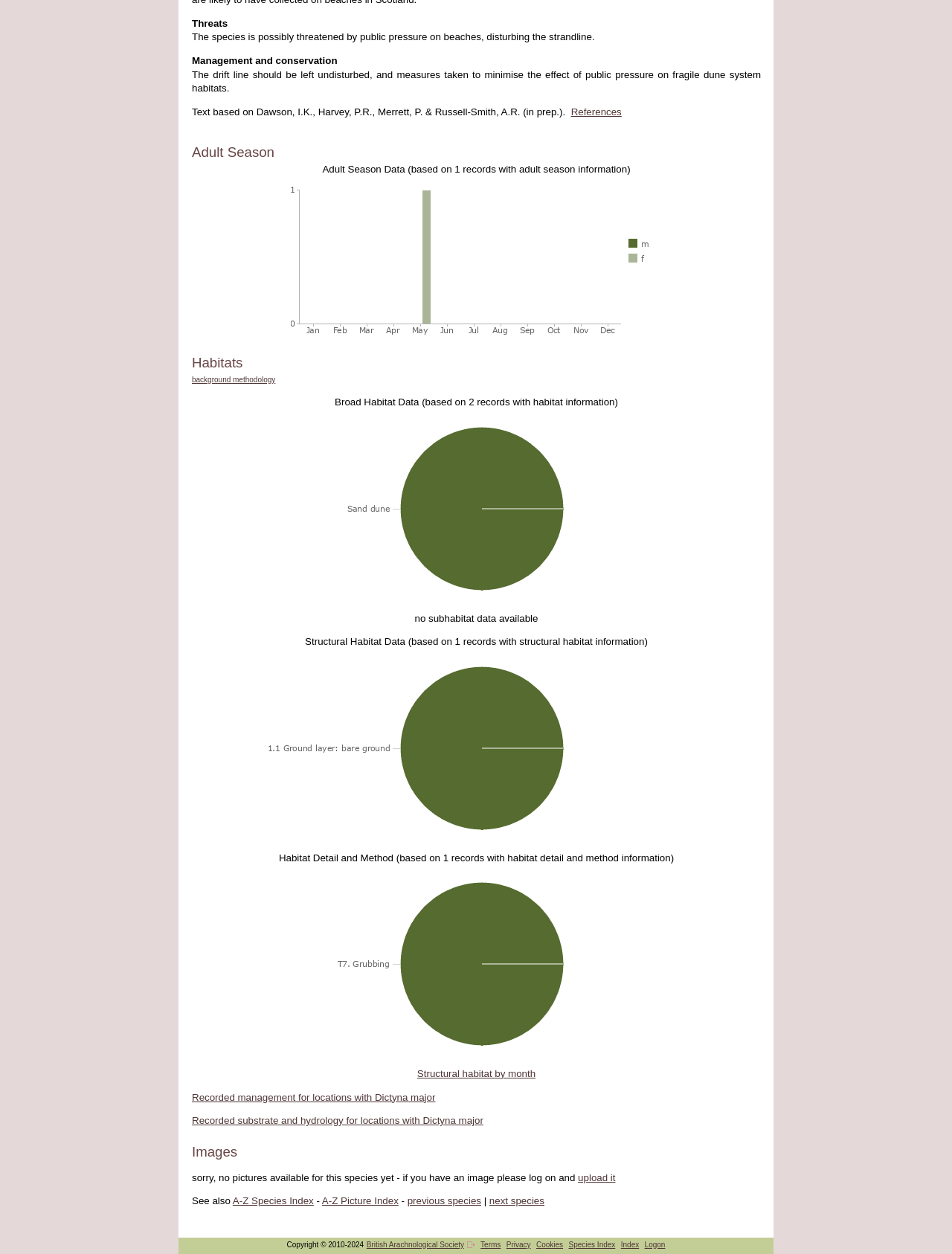Locate the bounding box coordinates of the region to be clicked to comply with the following instruction: "Contact Sherry via phone". The coordinates must be four float numbers between 0 and 1, in the form [left, top, right, bottom].

None